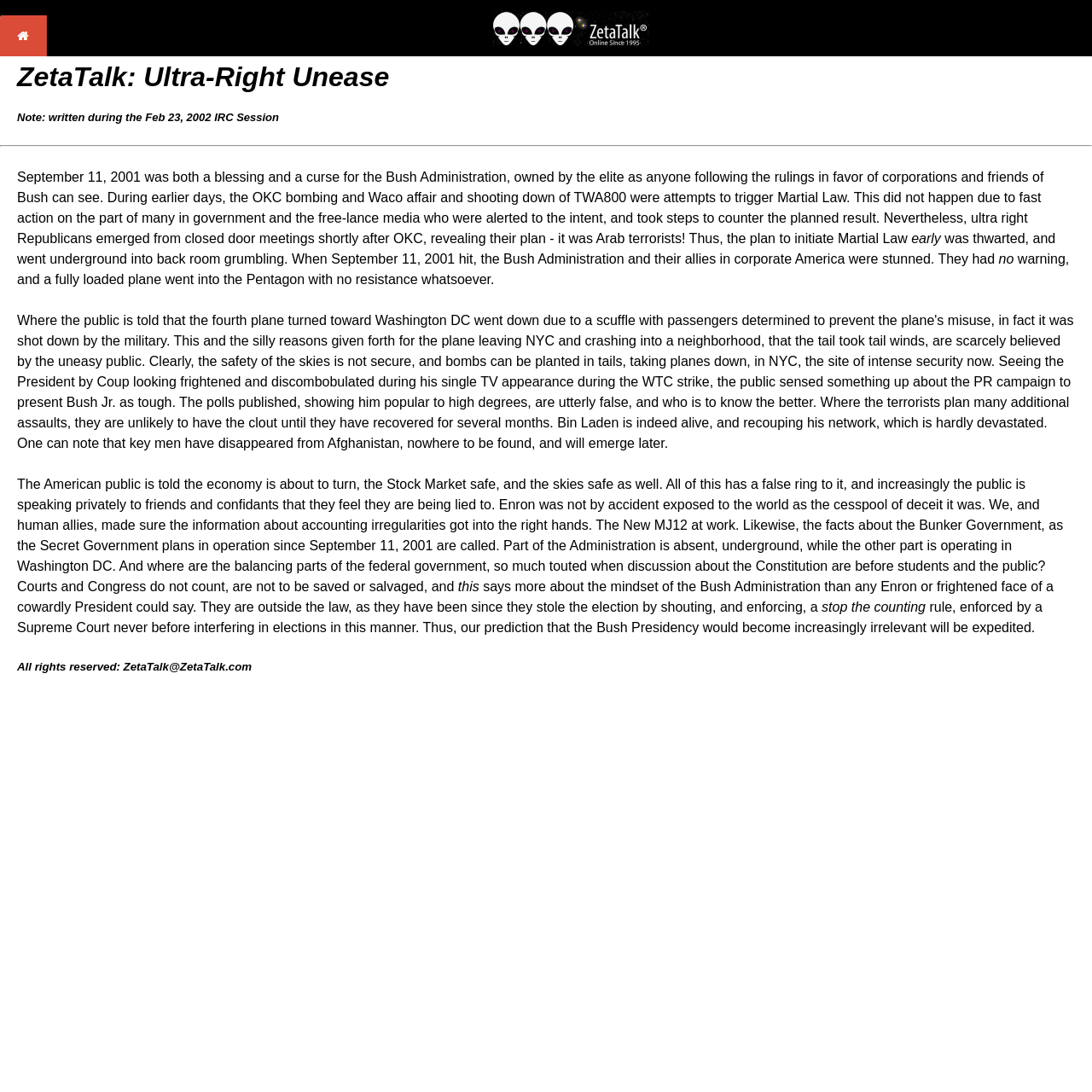Respond with a single word or phrase to the following question: What is the prediction about the Bush Presidency?

Increasingly irrelevant